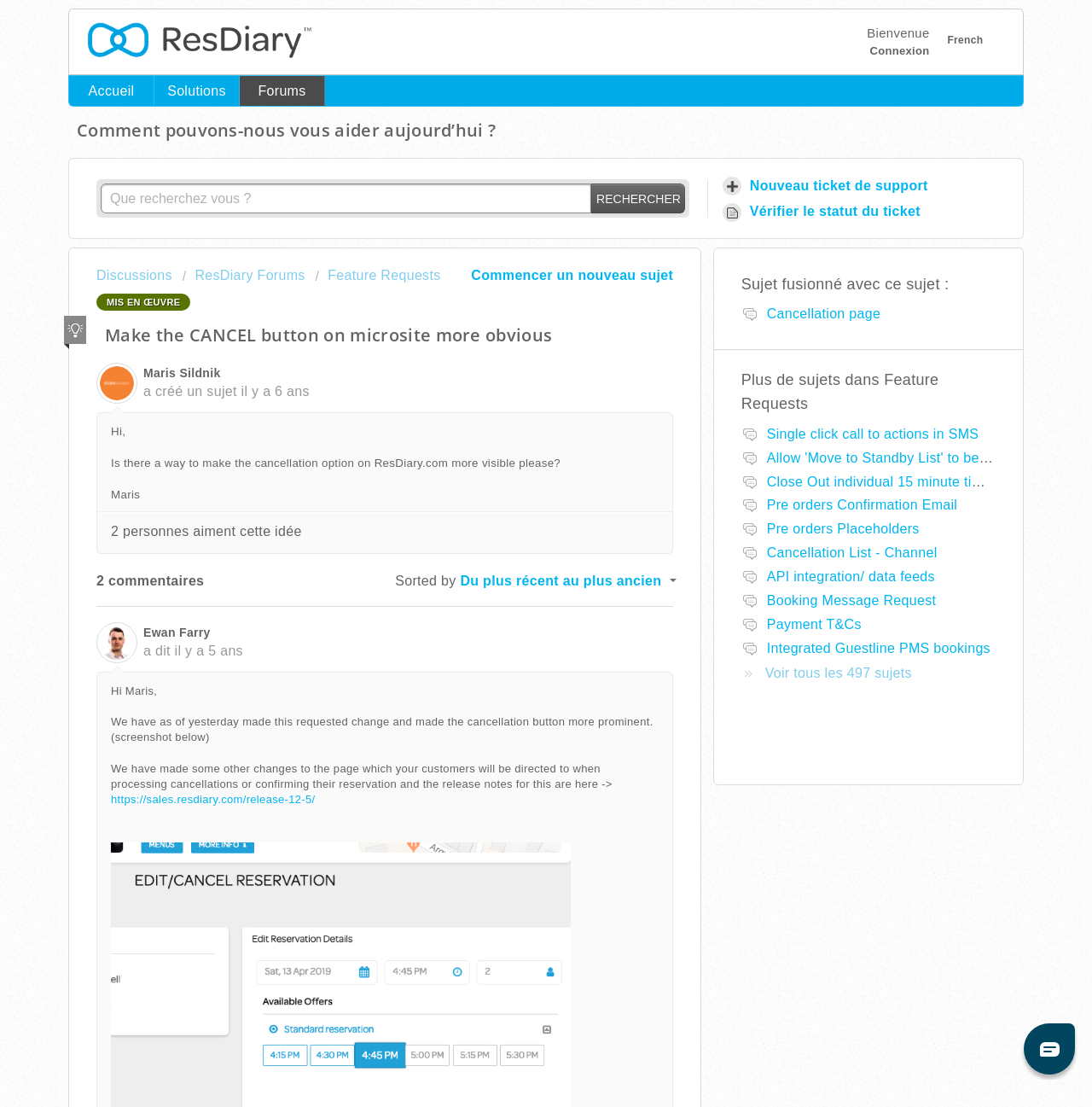Highlight the bounding box coordinates of the element that should be clicked to carry out the following instruction: "visit the 'I'm Blogging Elsewhere' webpage". The coordinates must be given as four float numbers ranging from 0 to 1, i.e., [left, top, right, bottom].

None